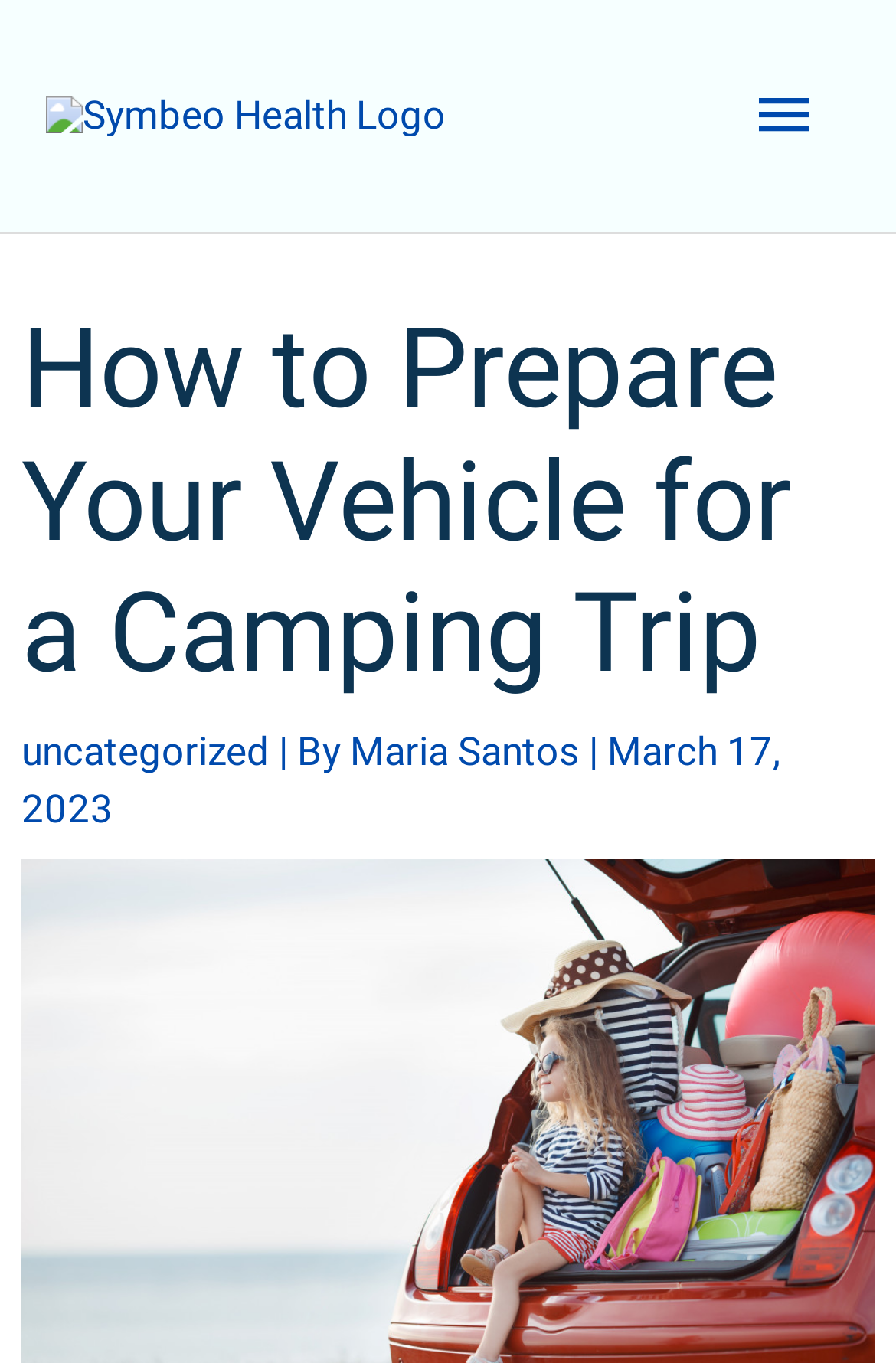Please find the bounding box for the following UI element description. Provide the coordinates in (top-left x, top-left y, bottom-right x, bottom-right y) format, with values between 0 and 1: Oct 2014

None